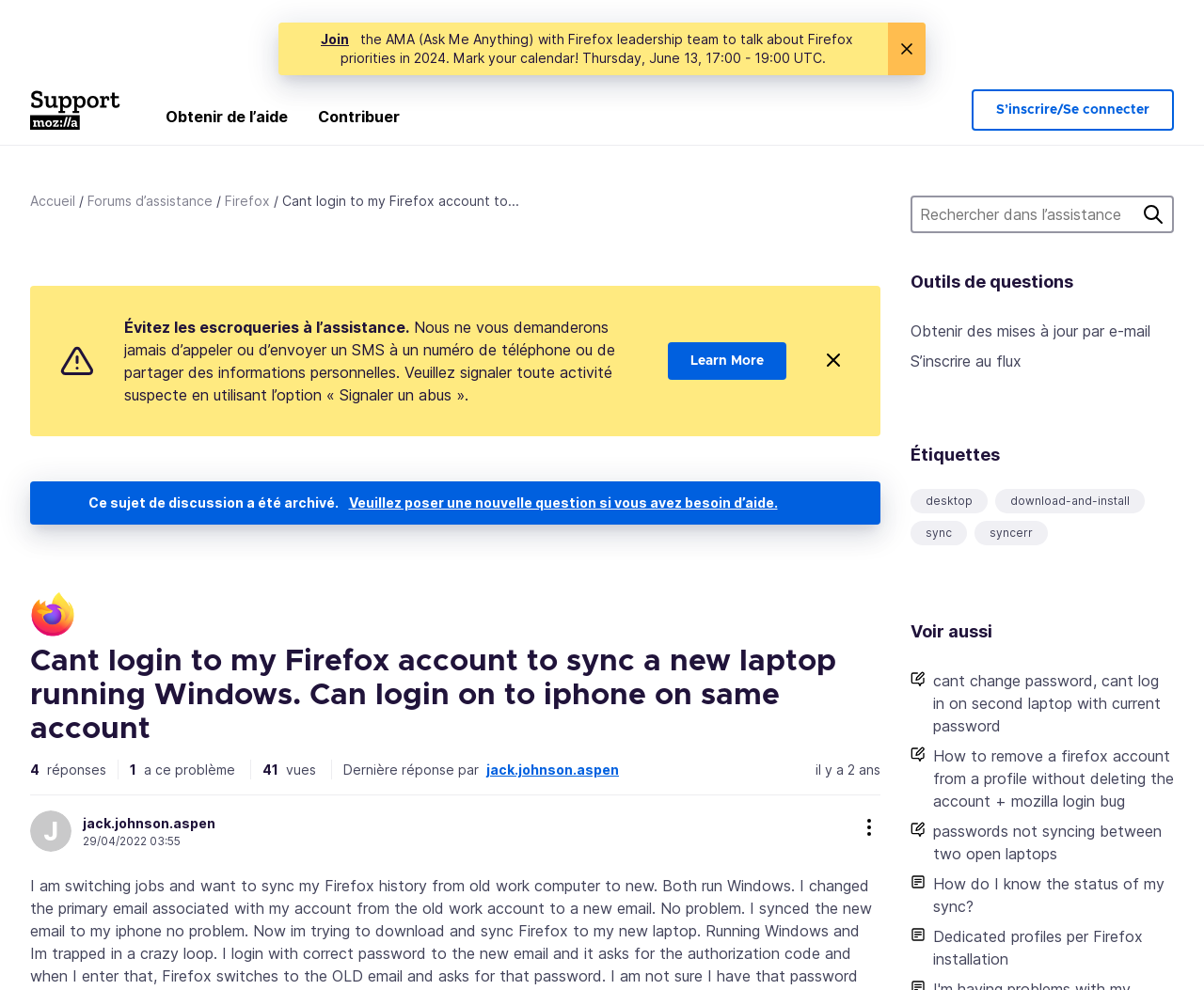Using the image as a reference, answer the following question in as much detail as possible:
How many views does this topic have?

The number of views for this topic is 41, which is indicated by the StaticText element with a bounding box of [0.218, 0.77, 0.231, 0.786]. This information is provided to give an idea of the topic's popularity.